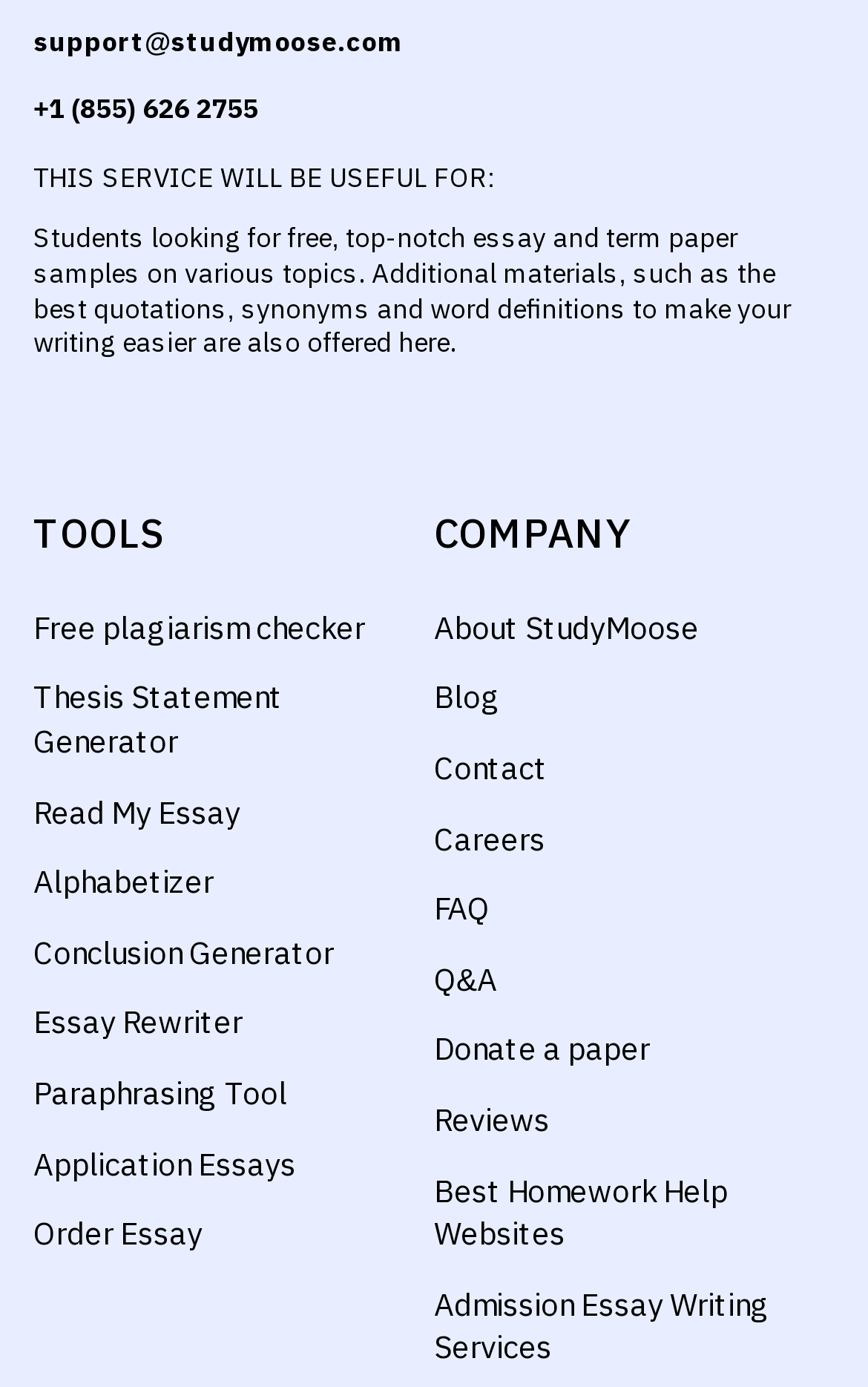Locate the bounding box coordinates of the region to be clicked to comply with the following instruction: "Check free plagiarism". The coordinates must be four float numbers between 0 and 1, in the form [left, top, right, bottom].

[0.038, 0.438, 0.421, 0.467]